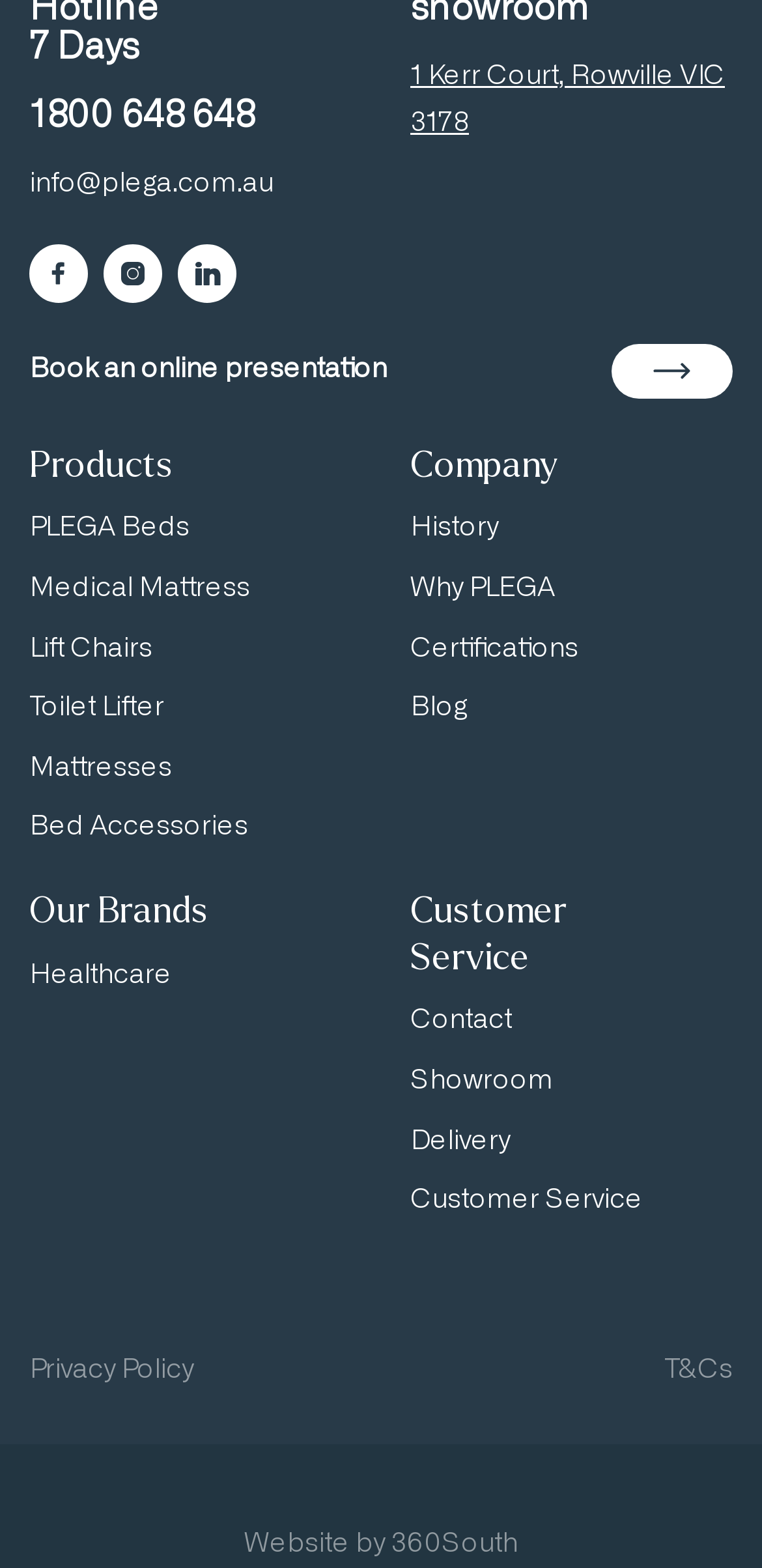Identify the bounding box for the described UI element: "Book an online presentation".

[0.038, 0.219, 0.962, 0.256]